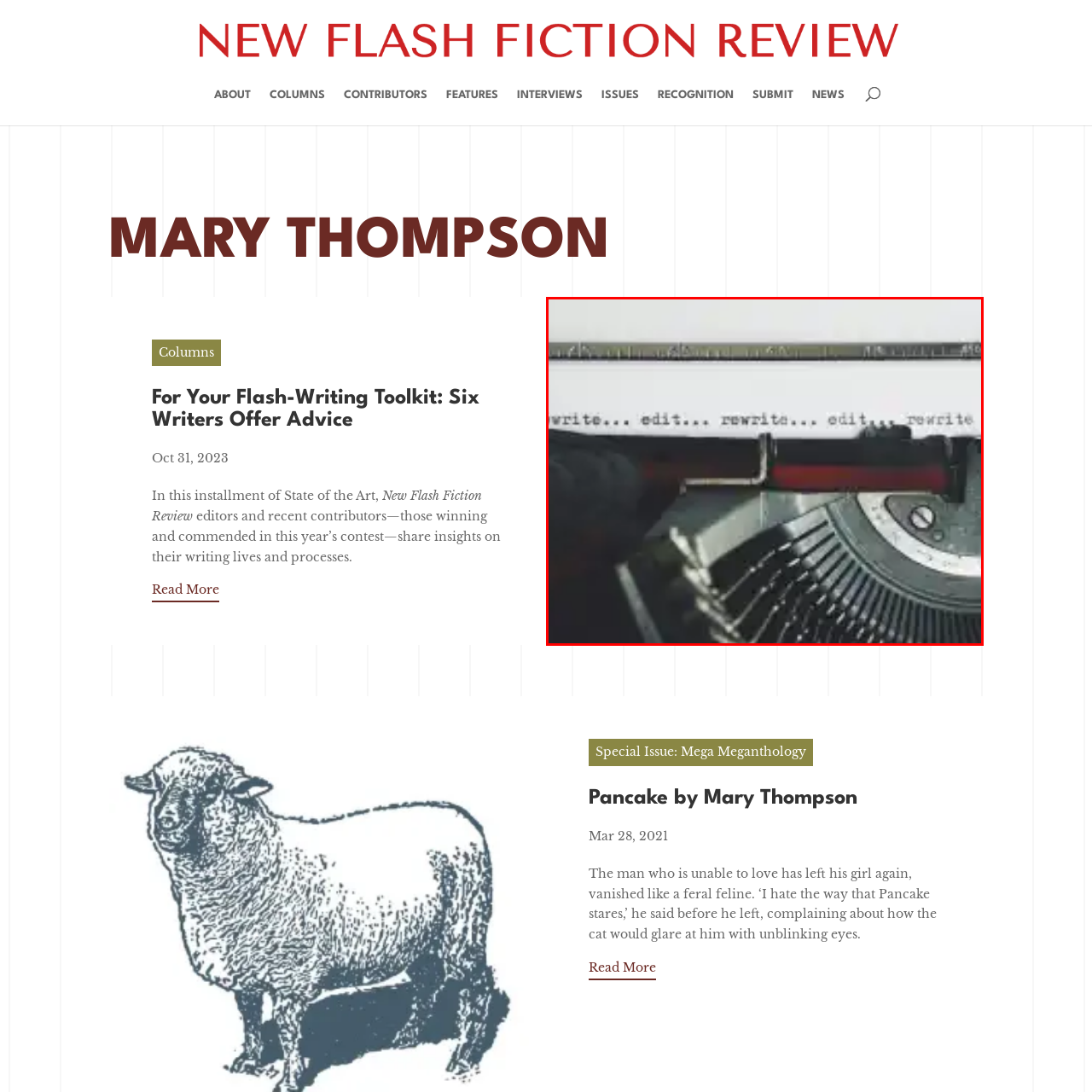Inspect the image outlined by the red box and answer the question using a single word or phrase:
What is the hand in the image wearing?

A glove